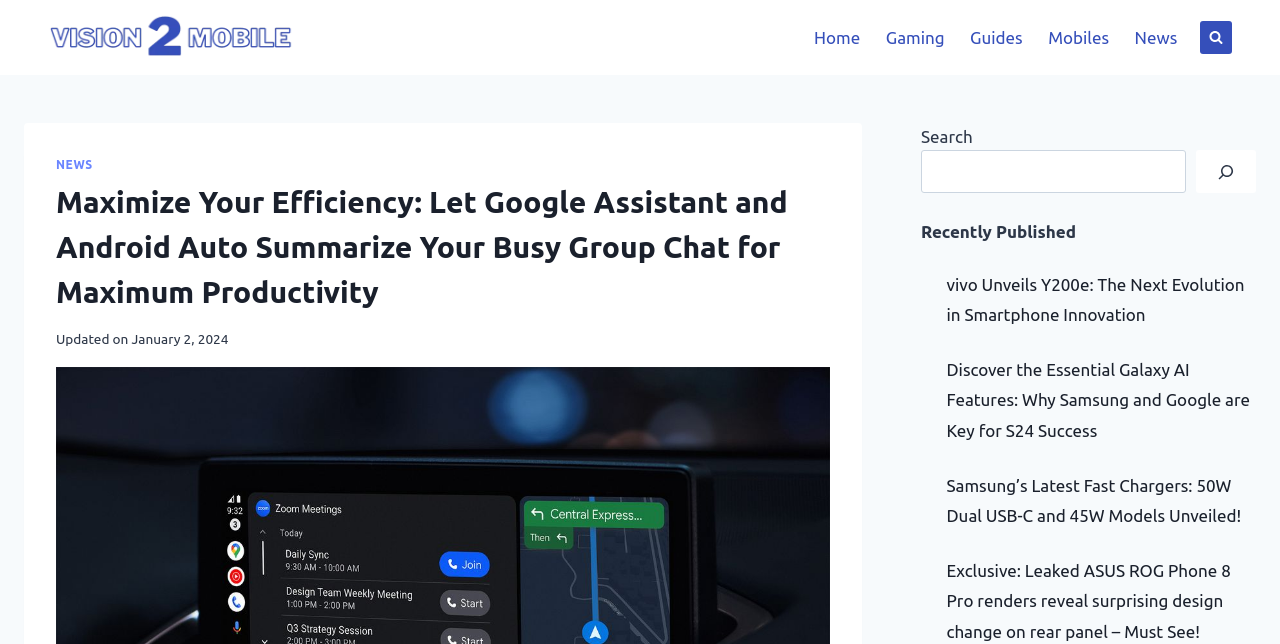Find the bounding box coordinates of the area that needs to be clicked in order to achieve the following instruction: "Search for something". The coordinates should be specified as four float numbers between 0 and 1, i.e., [left, top, right, bottom].

[0.72, 0.233, 0.927, 0.3]